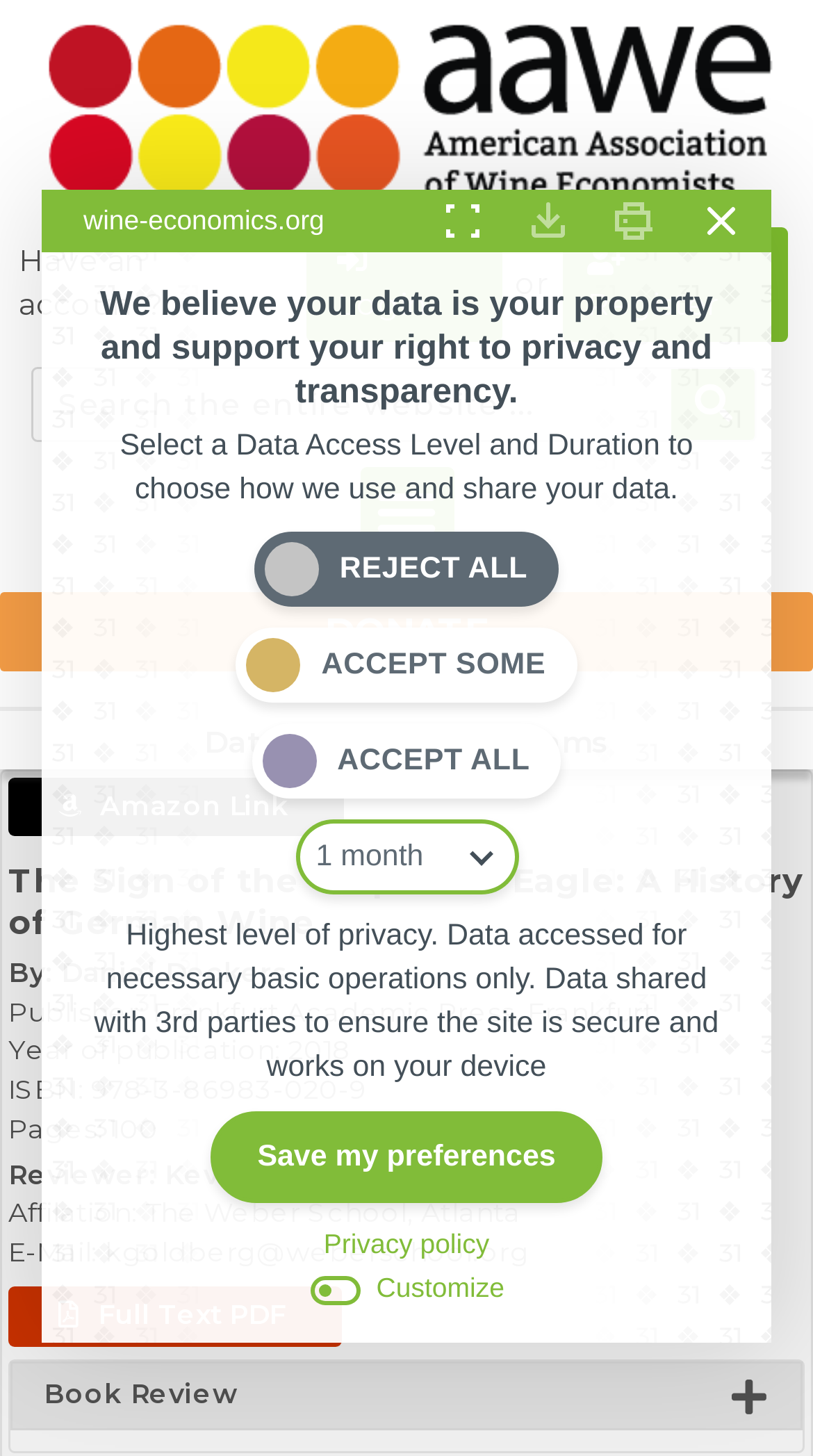Create an in-depth description of the webpage, covering main sections.

This webpage is about a book review titled "The Sign of the Grape and Eagle: A History of German Wine" by Daniel Deckers, published by Frankfurt Academic Press in 2018. The page is divided into several sections. At the top, there is a navigation menu with links to "Donate", "Data", "Jobs & Programs", and "Amazon Link". Below the navigation menu, there is a search bar with a search button.

The main content of the page is a book review section, which includes the book title, author, publisher, year of publication, ISBN, number of pages, reviewer's name, affiliation, and email address. There is also a link to download the full text PDF of the book review.

On the top right side of the page, there is a login and registration section with links to "Login" and "Register". Below this section, there is a menu toggle button.

At the bottom of the page, there is a tab list with a single tab labeled "Book Review". Above the tab list, there is a data access level and duration selection section, which includes a message about data privacy and transparency. This section has several buttons, including "Expand Toggle", "Download Consent", "Print Consent", and "Close Compliance". There is also a radio group with three options: "Reject All", "Accept Some", and "Accept All", and a combo box to select a data access level. Finally, there are three buttons: "Save my preferences", "Customize", and "Privacy policy".